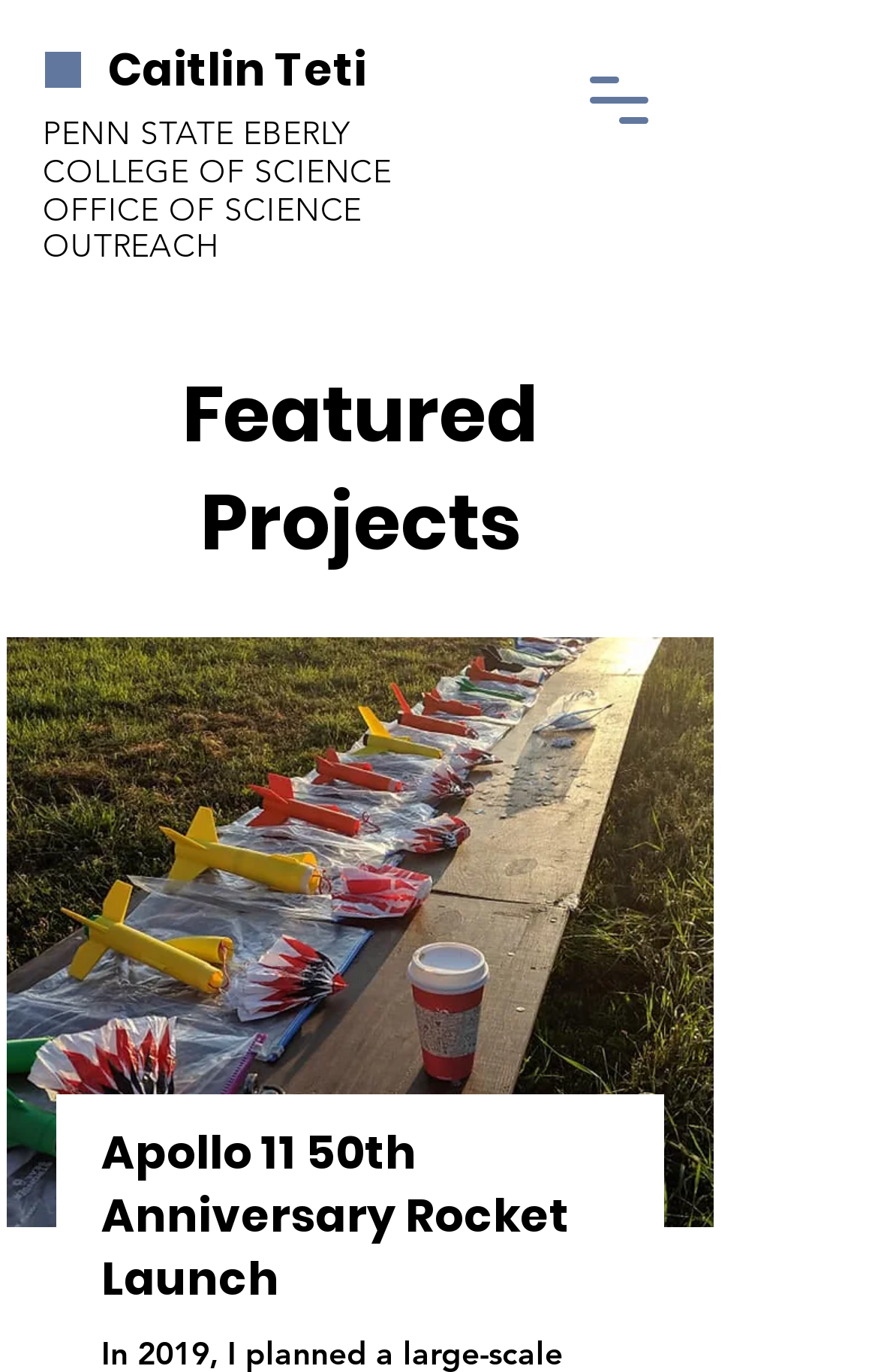What is the name of the college mentioned?
Please answer the question with as much detail and depth as you can.

I found the name of the college mentioned in the link 'PENN STATE EBERLY COLLEGE OF SCIENCE OFFICE OF SCIENCE OUTREACH'.